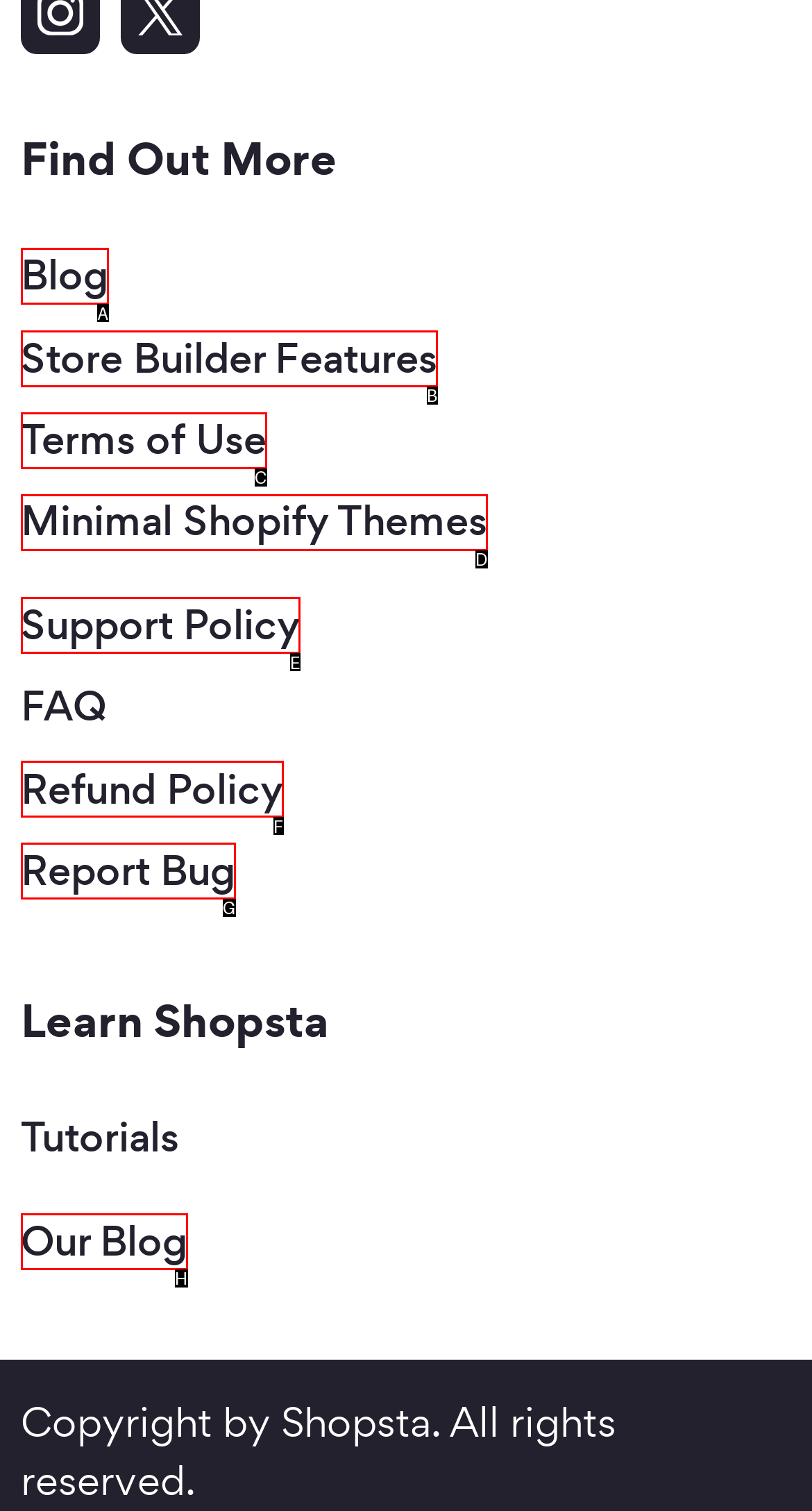Identify the correct UI element to click to achieve the task: Report a bug.
Answer with the letter of the appropriate option from the choices given.

G